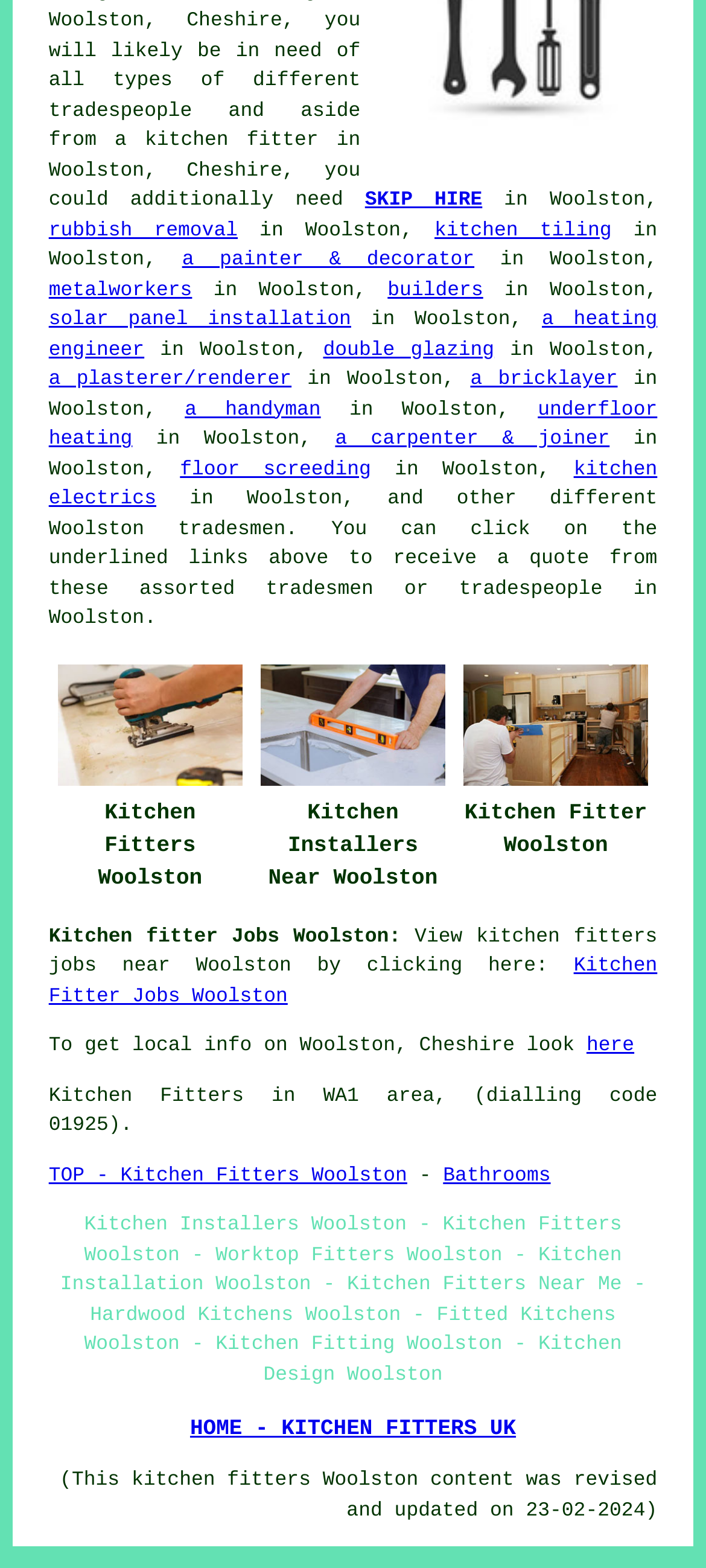What is the purpose of the links on the webpage?
Refer to the image and provide a concise answer in one word or phrase.

To receive a quote